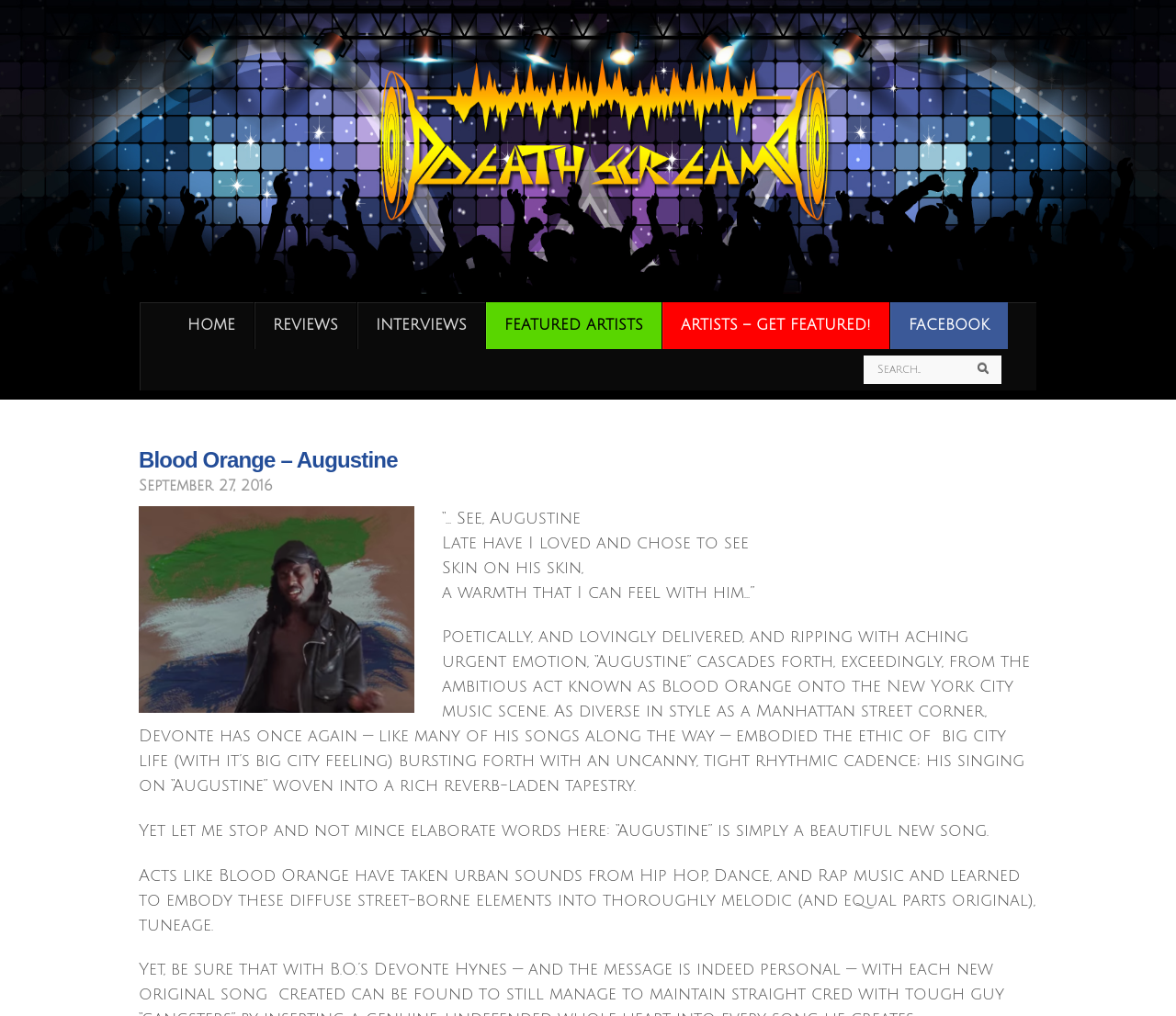What genre of music does the artist embody?
Using the details shown in the screenshot, provide a comprehensive answer to the question.

I determined the answer by reading the text 'Acts like Blood Orange have taken urban sounds from Hip Hop, Dance, and Rap music and learned to embody these diffuse street-borne elements into thoroughly melodic (and equal parts original), tuneage.' which suggests that the artist embodies urban sounds from Hip Hop, Dance, and Rap.